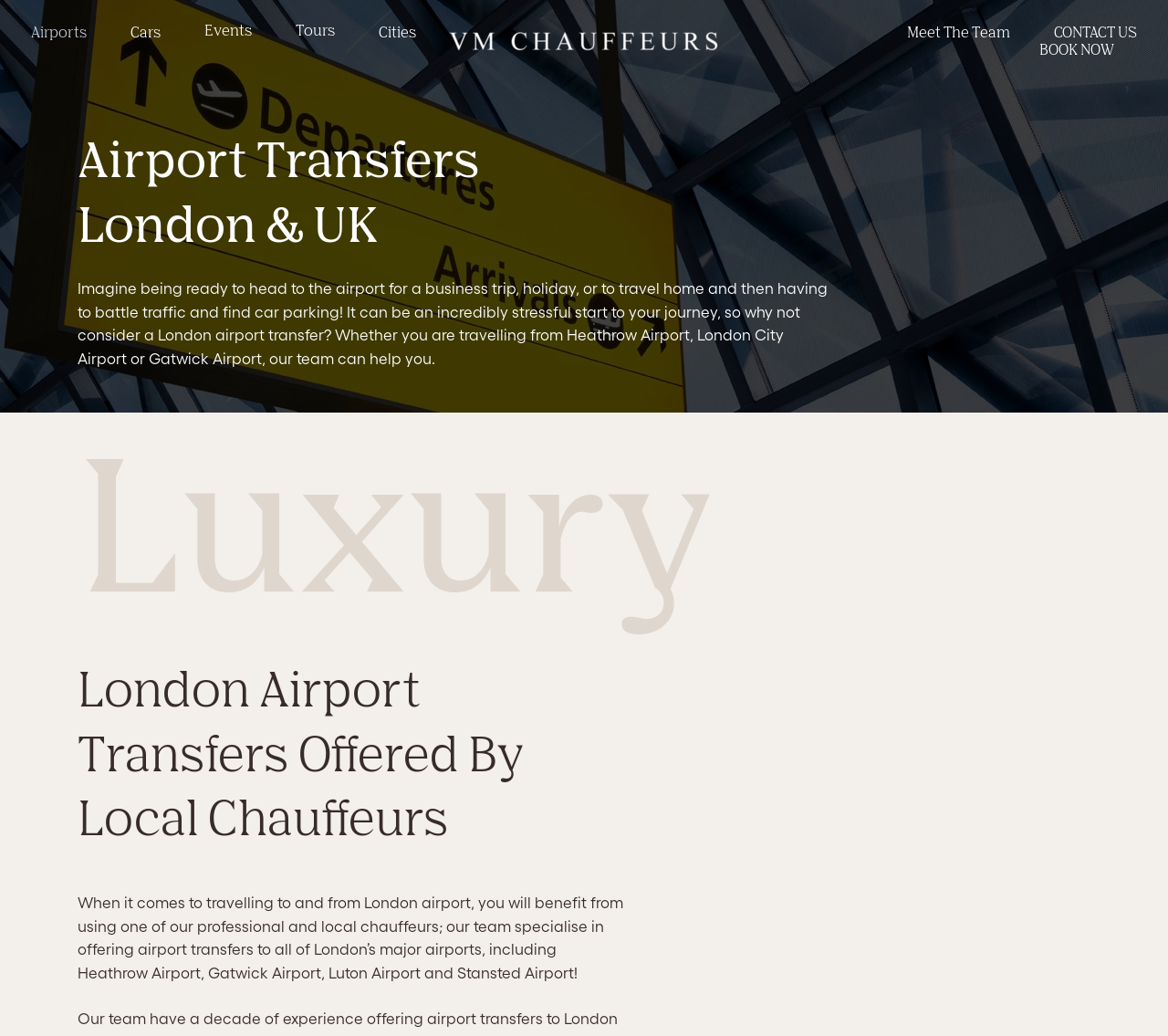Please locate and generate the primary heading on this webpage.

Airport Transfers London & UK